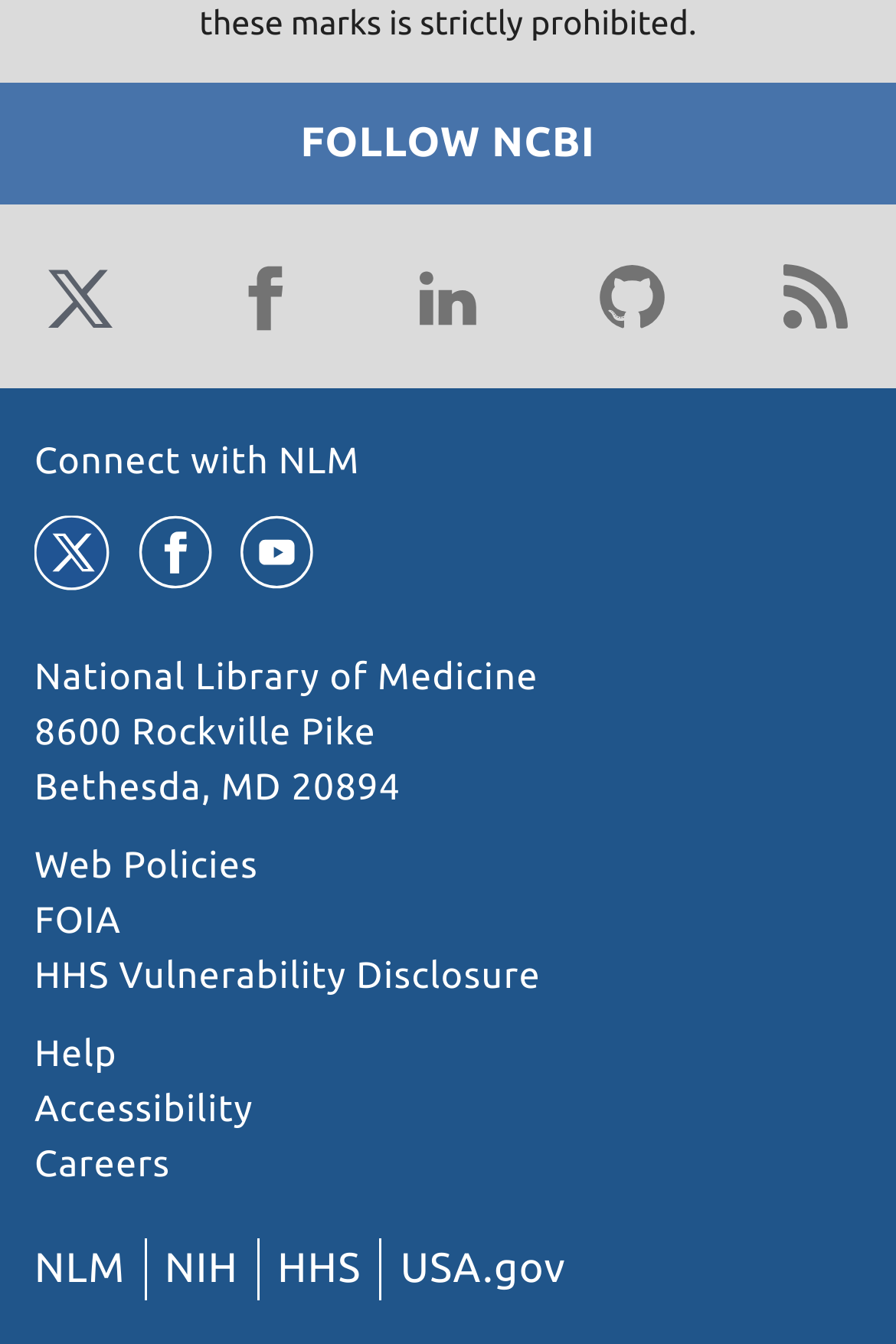Please find and report the bounding box coordinates of the element to click in order to perform the following action: "Connect with NLM". The coordinates should be expressed as four float numbers between 0 and 1, in the format [left, top, right, bottom].

[0.038, 0.329, 0.402, 0.36]